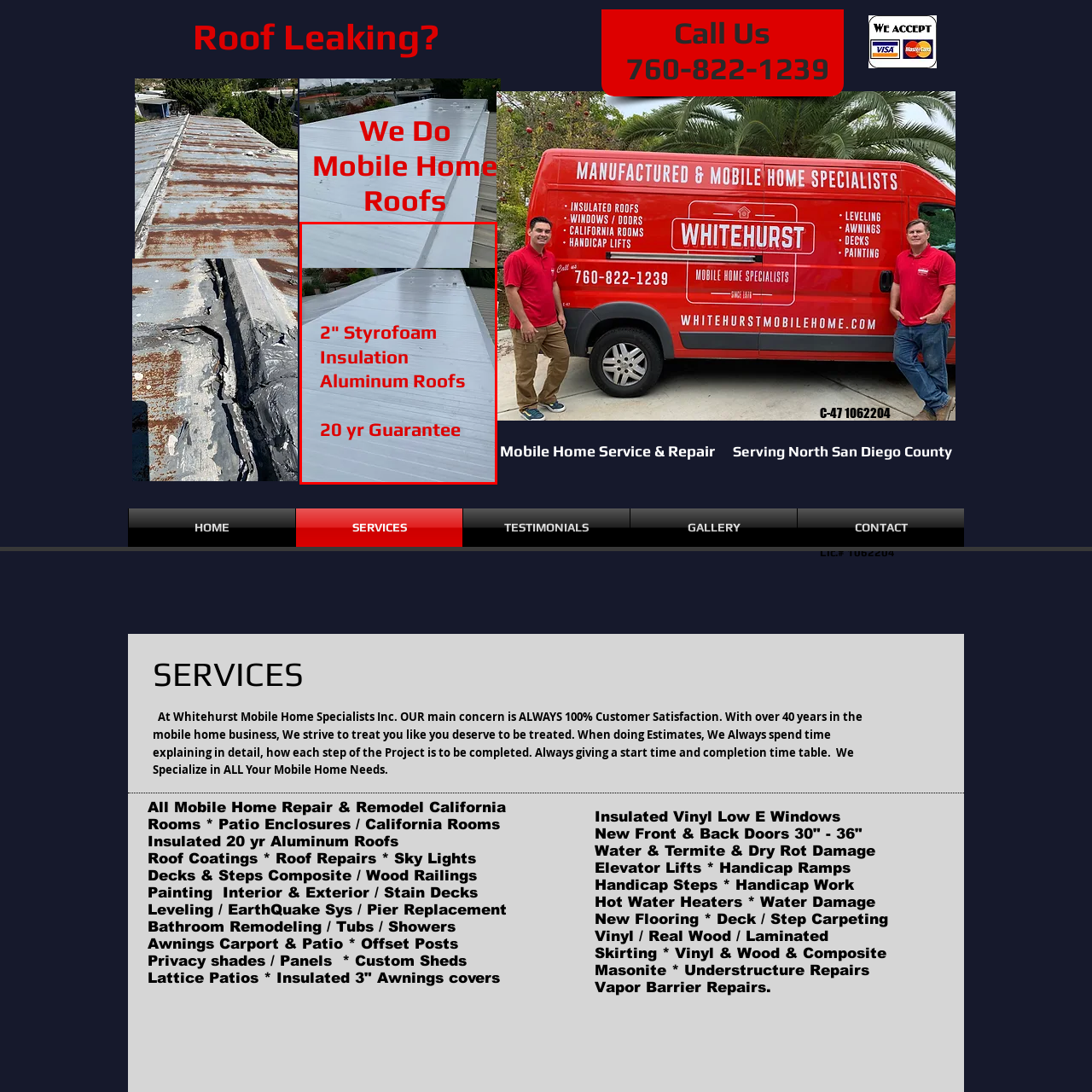What type of roof is featured in the image?
Please review the image inside the red bounding box and answer using a single word or phrase.

Aluminum Roofs